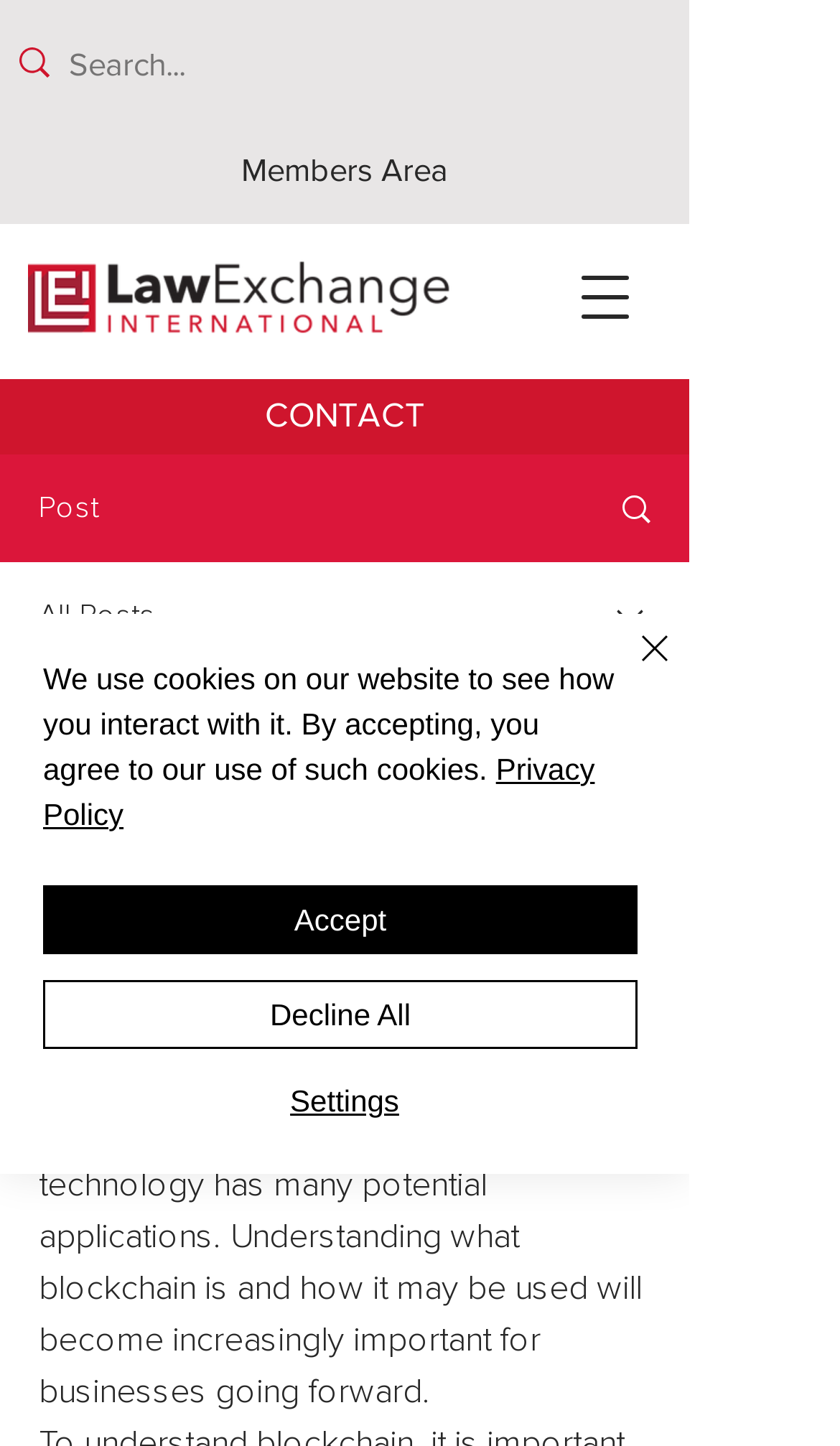Please identify the bounding box coordinates of the element's region that I should click in order to complete the following instruction: "Open navigation menu". The bounding box coordinates consist of four float numbers between 0 and 1, i.e., [left, top, right, bottom].

[0.656, 0.168, 0.785, 0.243]